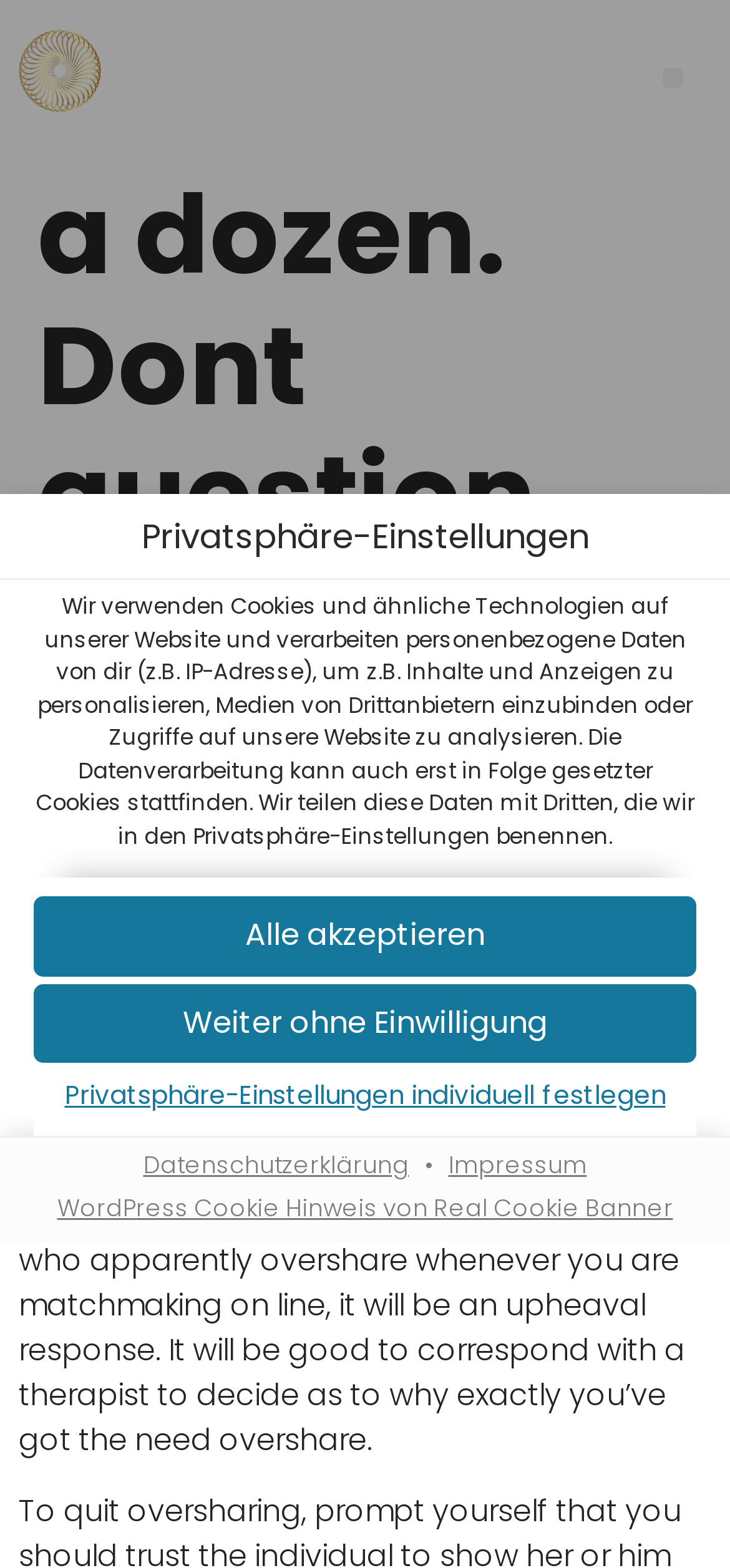Find the coordinates for the bounding box of the element with this description: "Menü".

[0.908, 0.043, 0.936, 0.056]